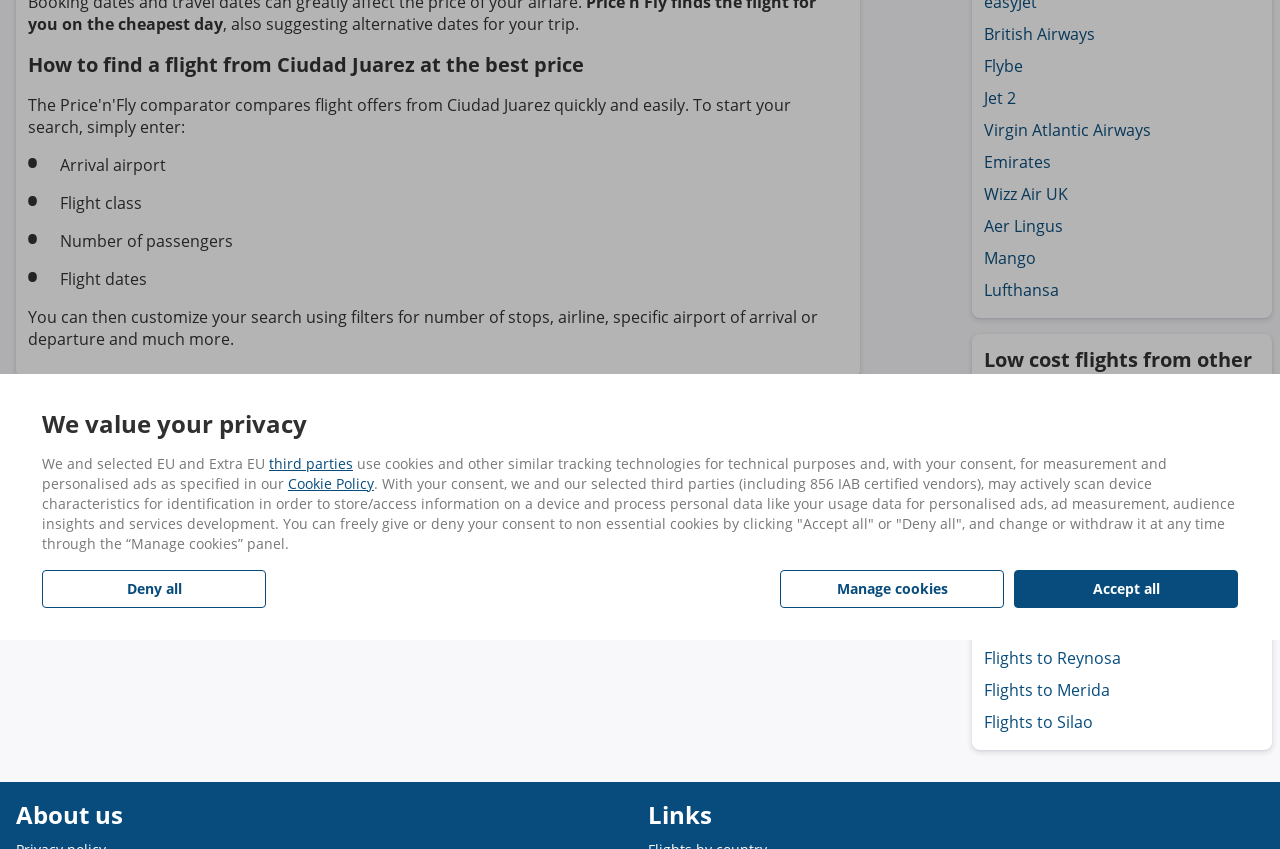Locate the bounding box coordinates for the element described below: "Accept all". The coordinates must be four float values between 0 and 1, formatted as [left, top, right, bottom].

[0.792, 0.671, 0.967, 0.716]